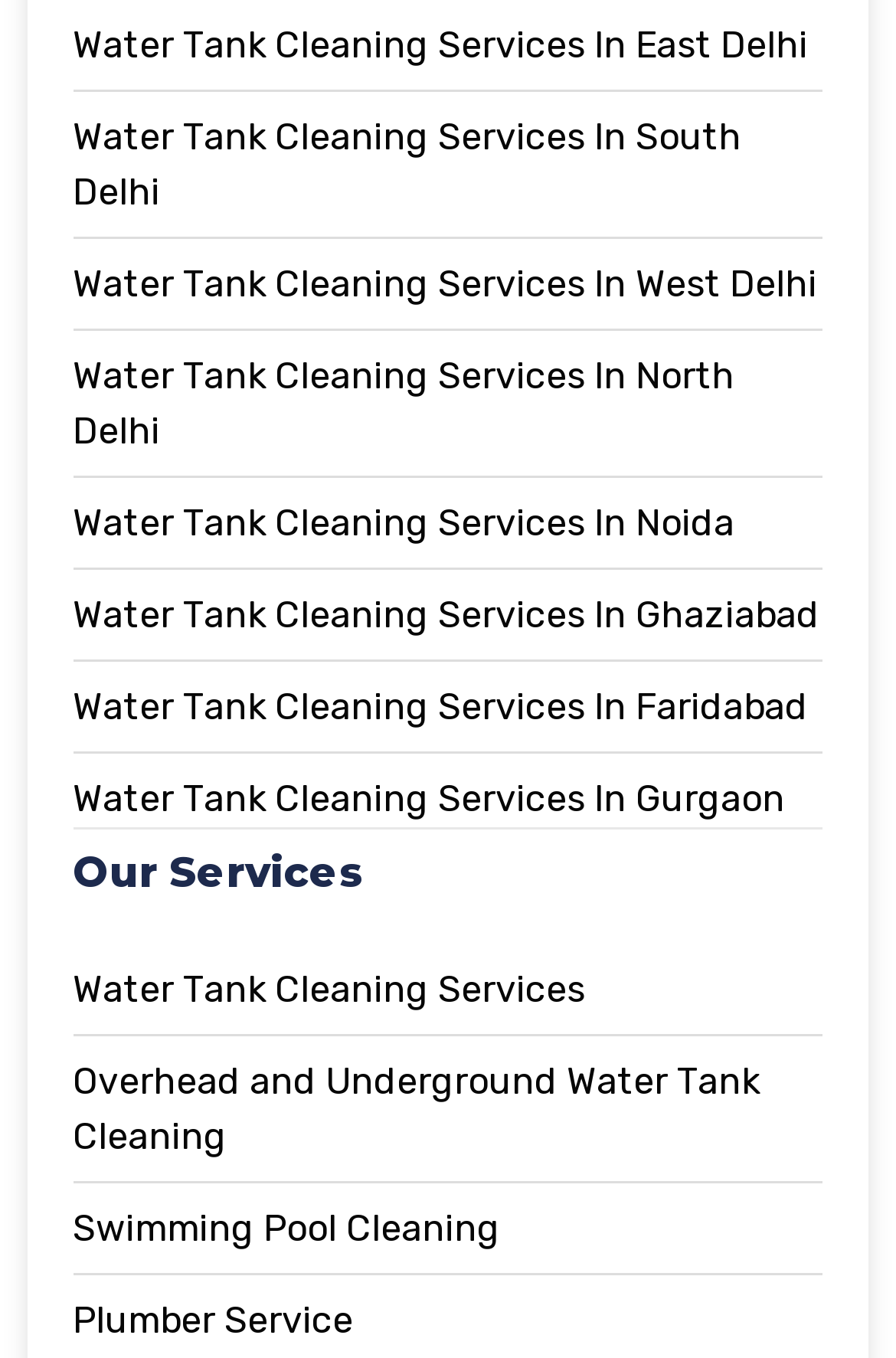Locate the bounding box coordinates of the clickable region necessary to complete the following instruction: "Go to Water Tank Cleaning Services". Provide the coordinates in the format of four float numbers between 0 and 1, i.e., [left, top, right, bottom].

[0.081, 0.709, 0.919, 0.75]